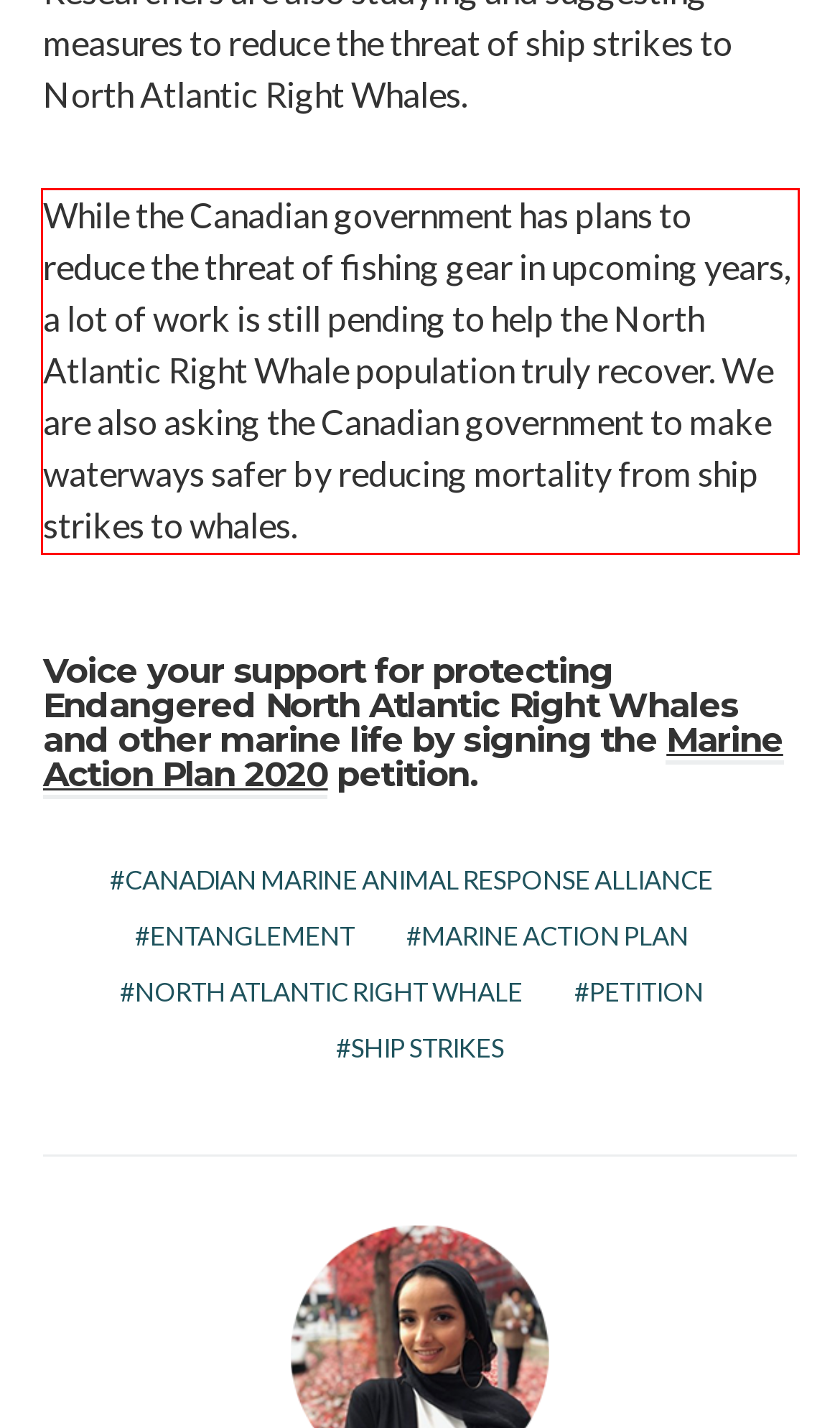Using the provided webpage screenshot, recognize the text content in the area marked by the red bounding box.

While the Canadian government has plans to reduce the threat of fishing gear in upcoming years, a lot of work is still pending to help the North Atlantic Right Whale population truly recover. We are also asking the Canadian government to make waterways safer by reducing mortality from ship strikes to whales.